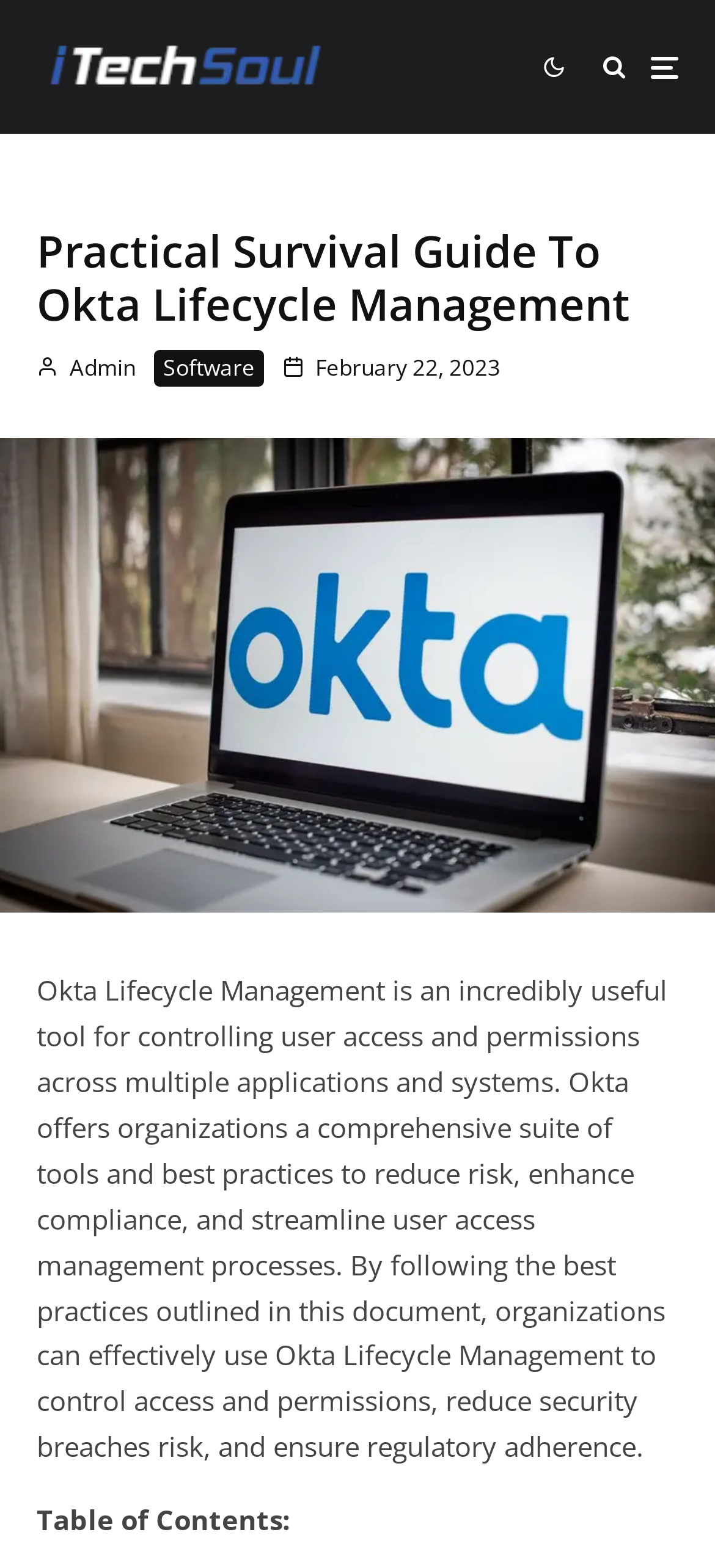Answer this question in one word or a short phrase: What is the name of the tool described in the article?

Okta Lifecycle Management